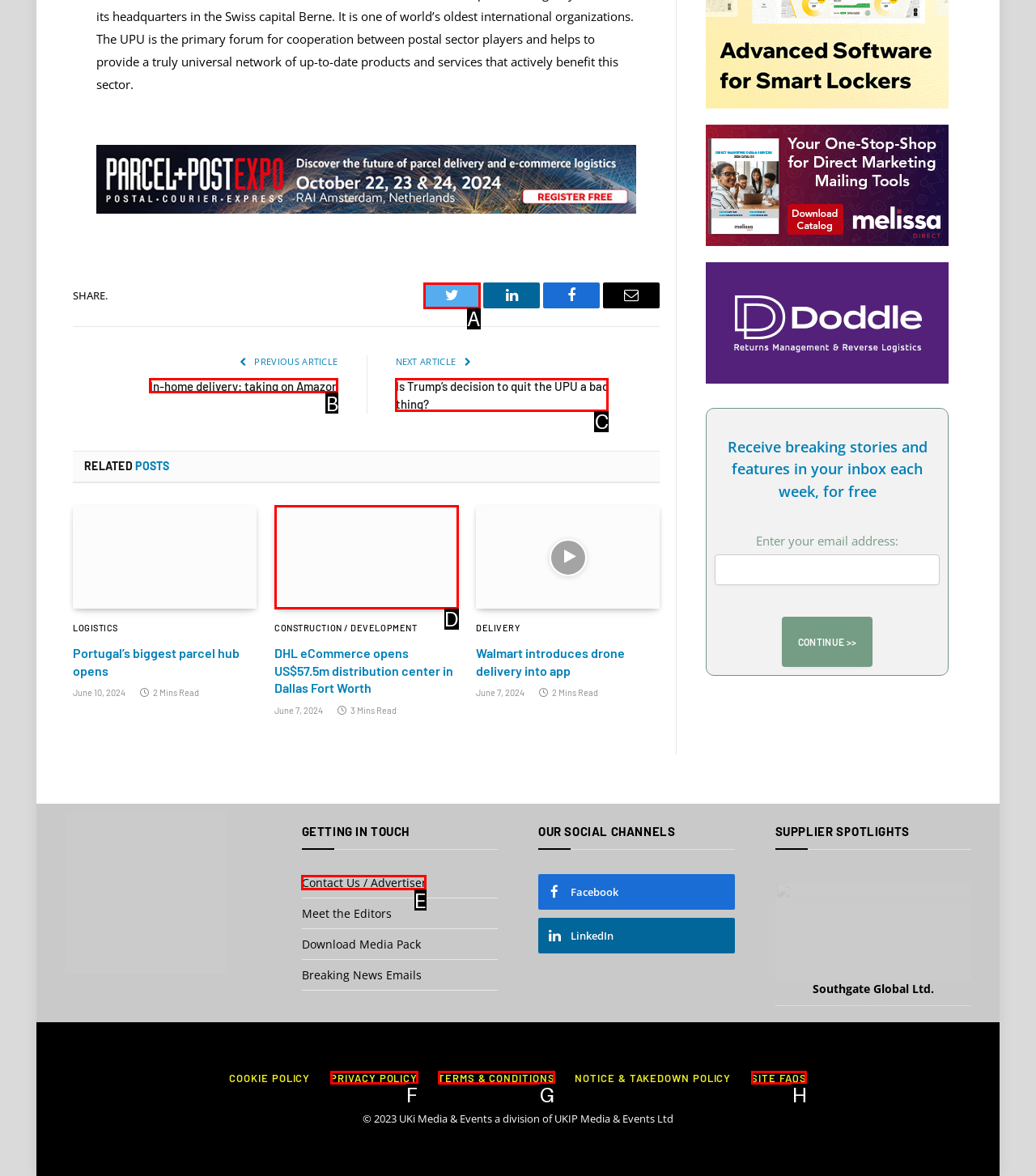From the given options, choose the one to complete the task: Enter contact person's name
Indicate the letter of the correct option.

None